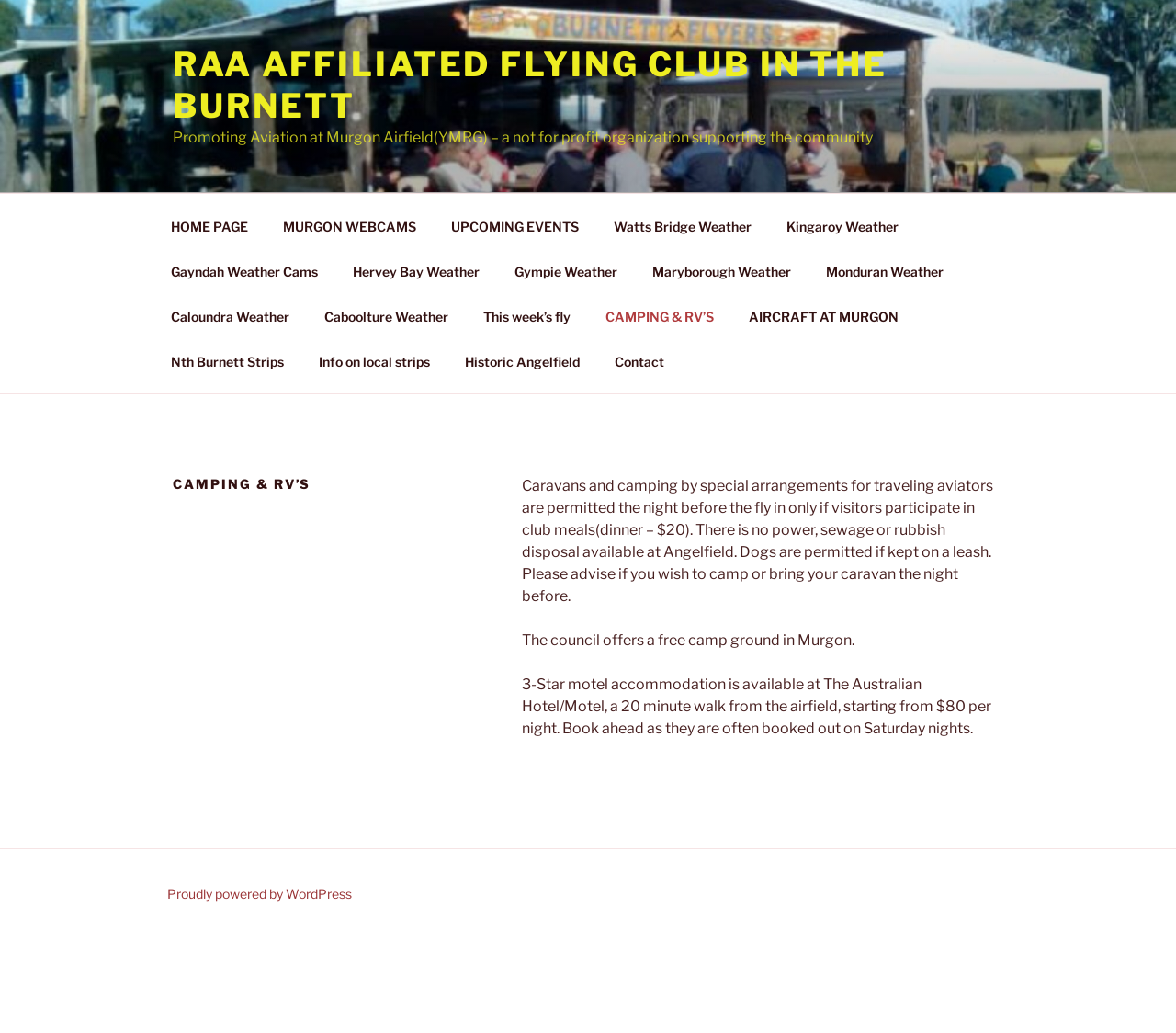Predict the bounding box coordinates of the area that should be clicked to accomplish the following instruction: "View CAMPING & RV’S information". The bounding box coordinates should consist of four float numbers between 0 and 1, i.e., [left, top, right, bottom].

[0.501, 0.284, 0.62, 0.328]